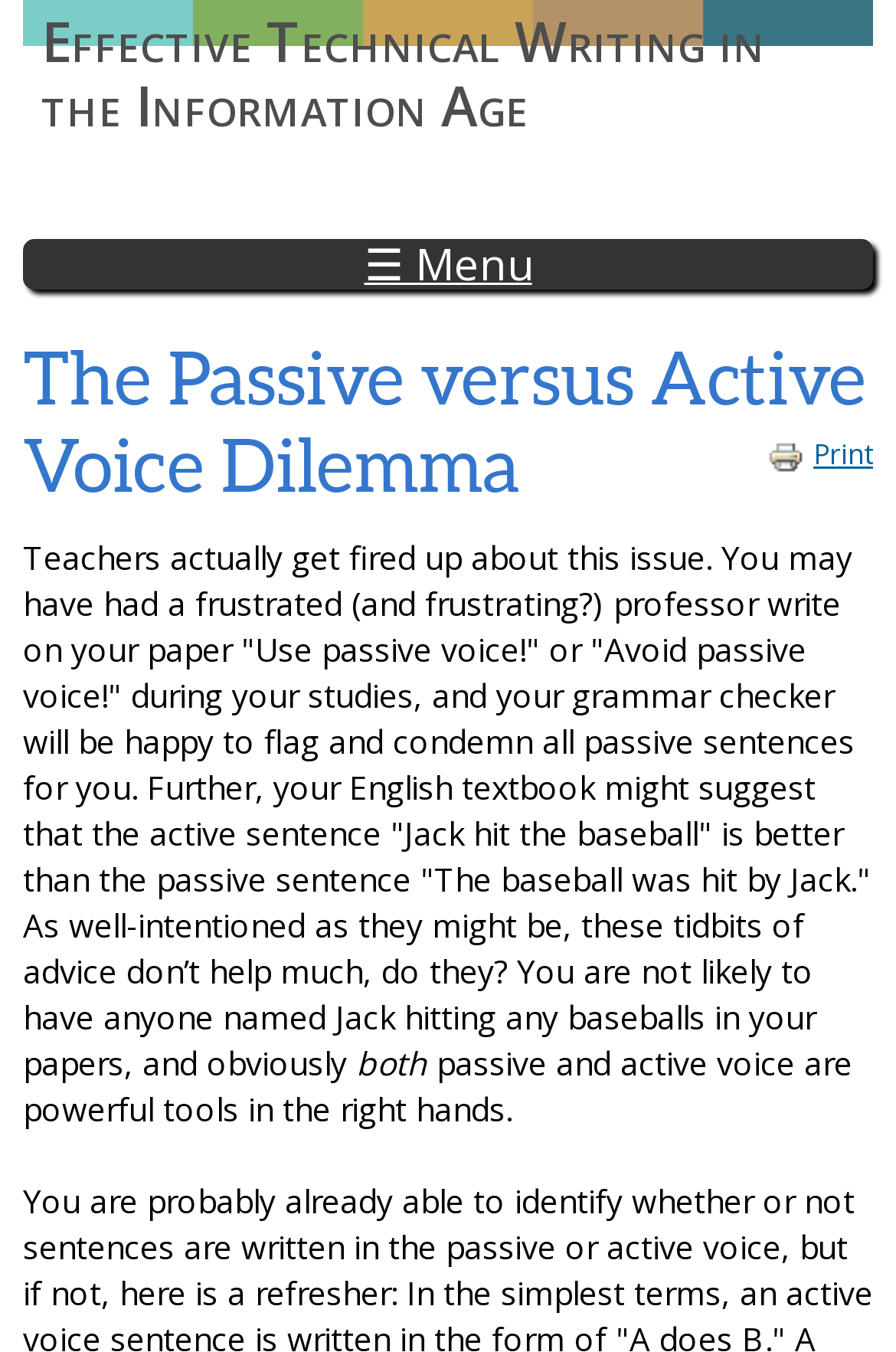Extract the main heading from the webpage content.

The Passive versus Active Voice Dilemma